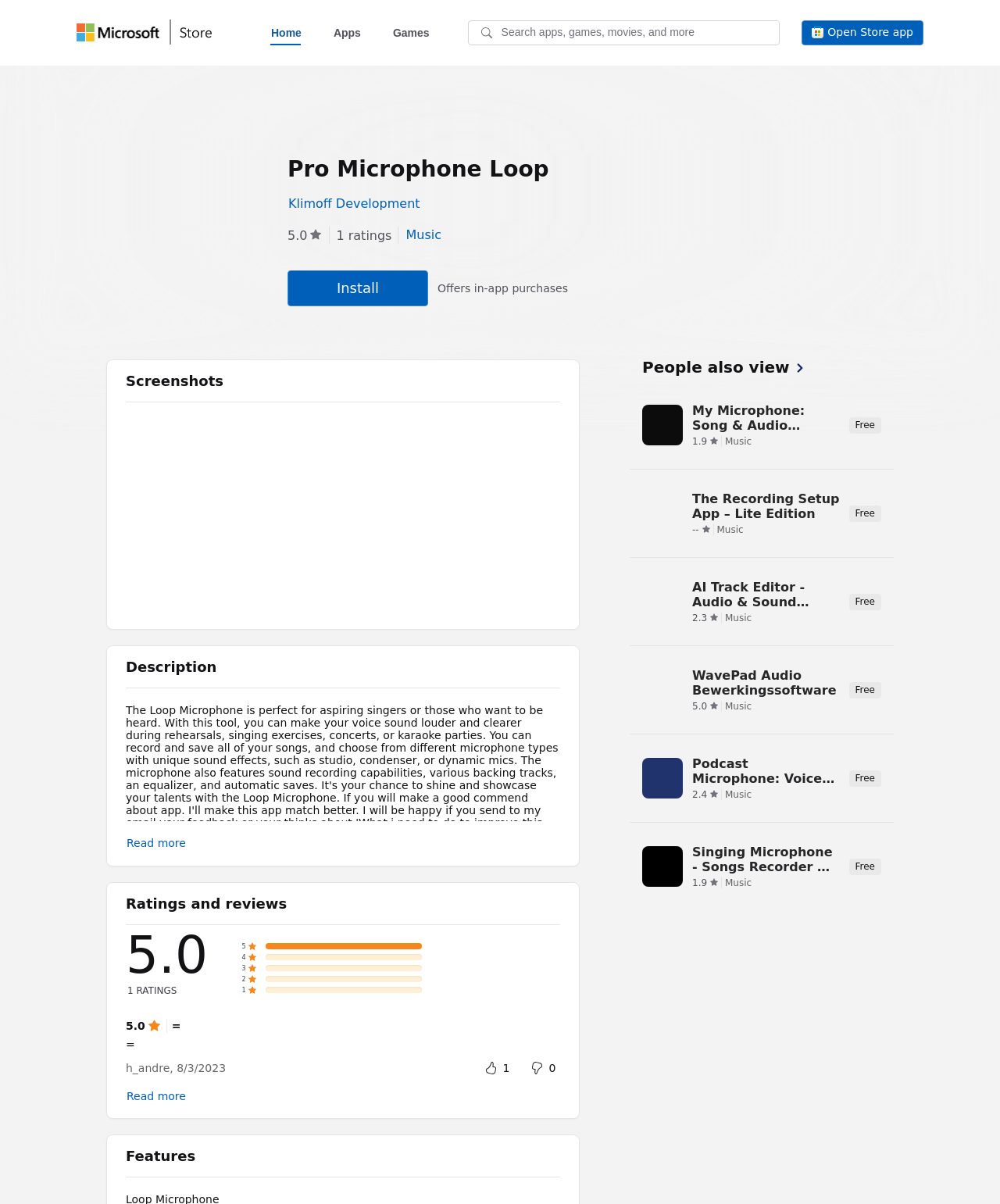Identify and provide the main heading of the webpage.

Pro Microphone Loop